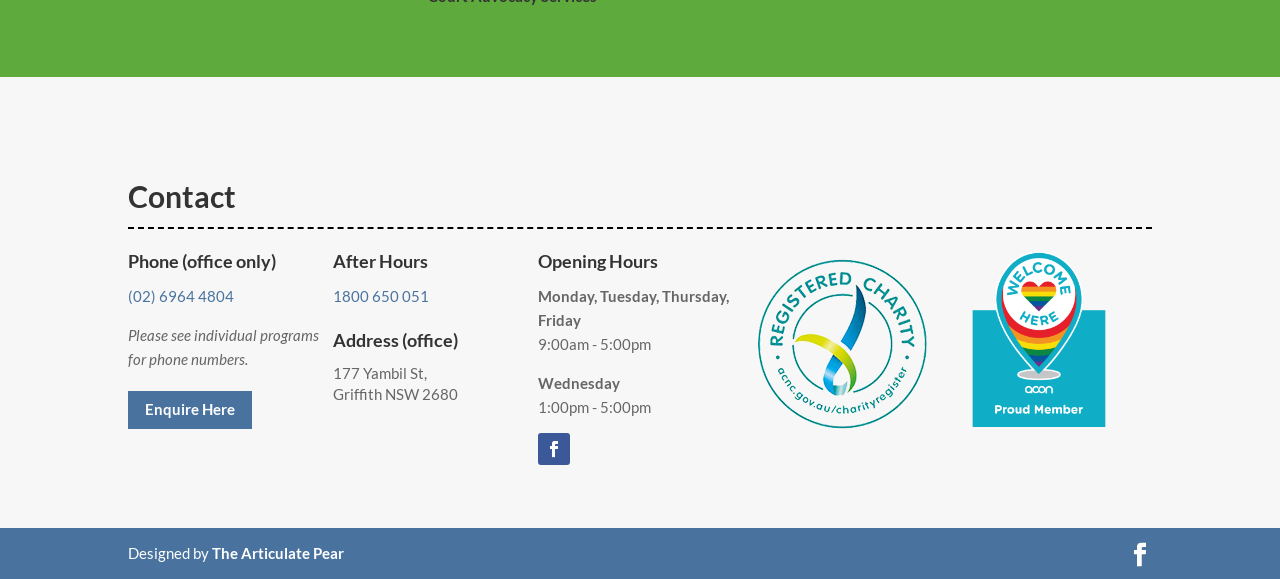Bounding box coordinates are specified in the format (top-left x, top-left y, bottom-right x, bottom-right y). All values are floating point numbers bounded between 0 and 1. Please provide the bounding box coordinate of the region this sentence describes: The Articulate Pear

[0.166, 0.939, 0.269, 0.97]